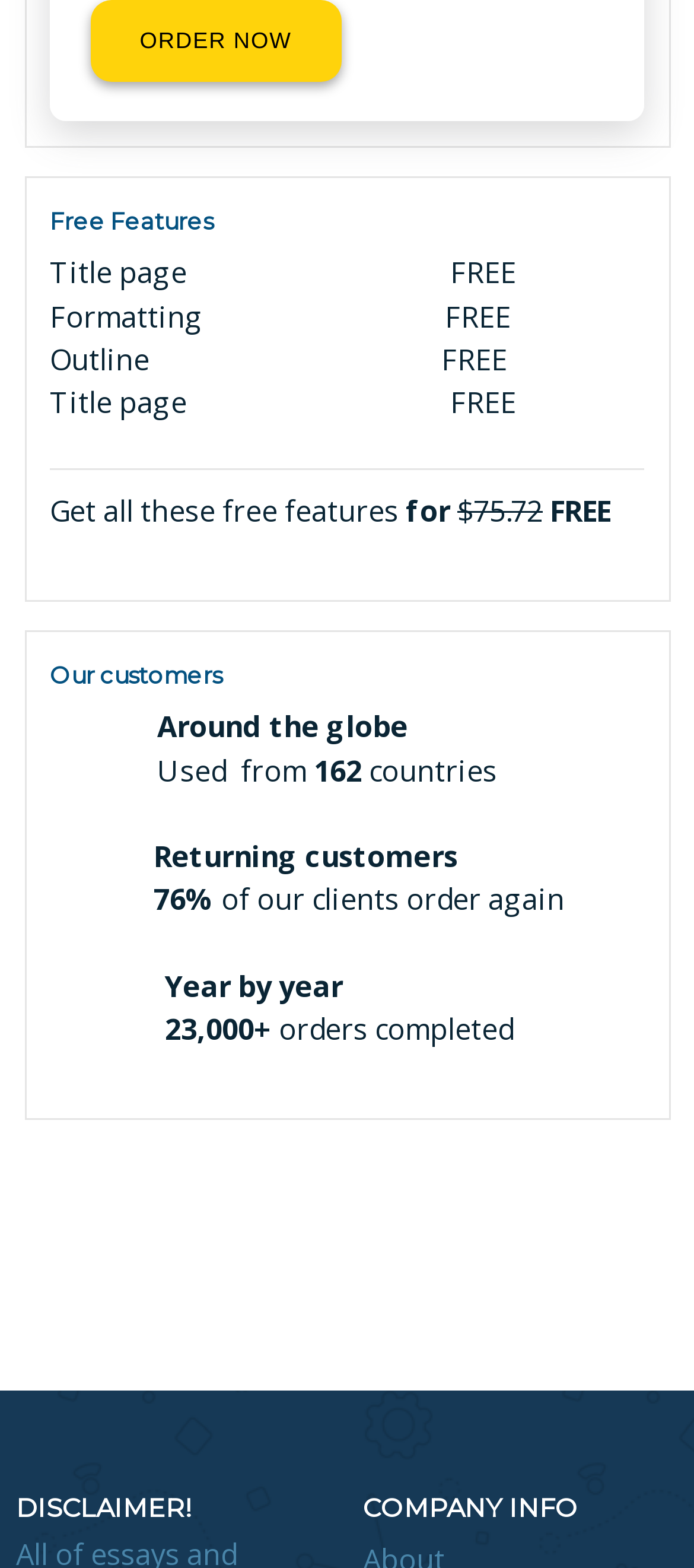Determine the bounding box for the described UI element: "ORDER NOW".

[0.144, 0.712, 0.547, 0.77]